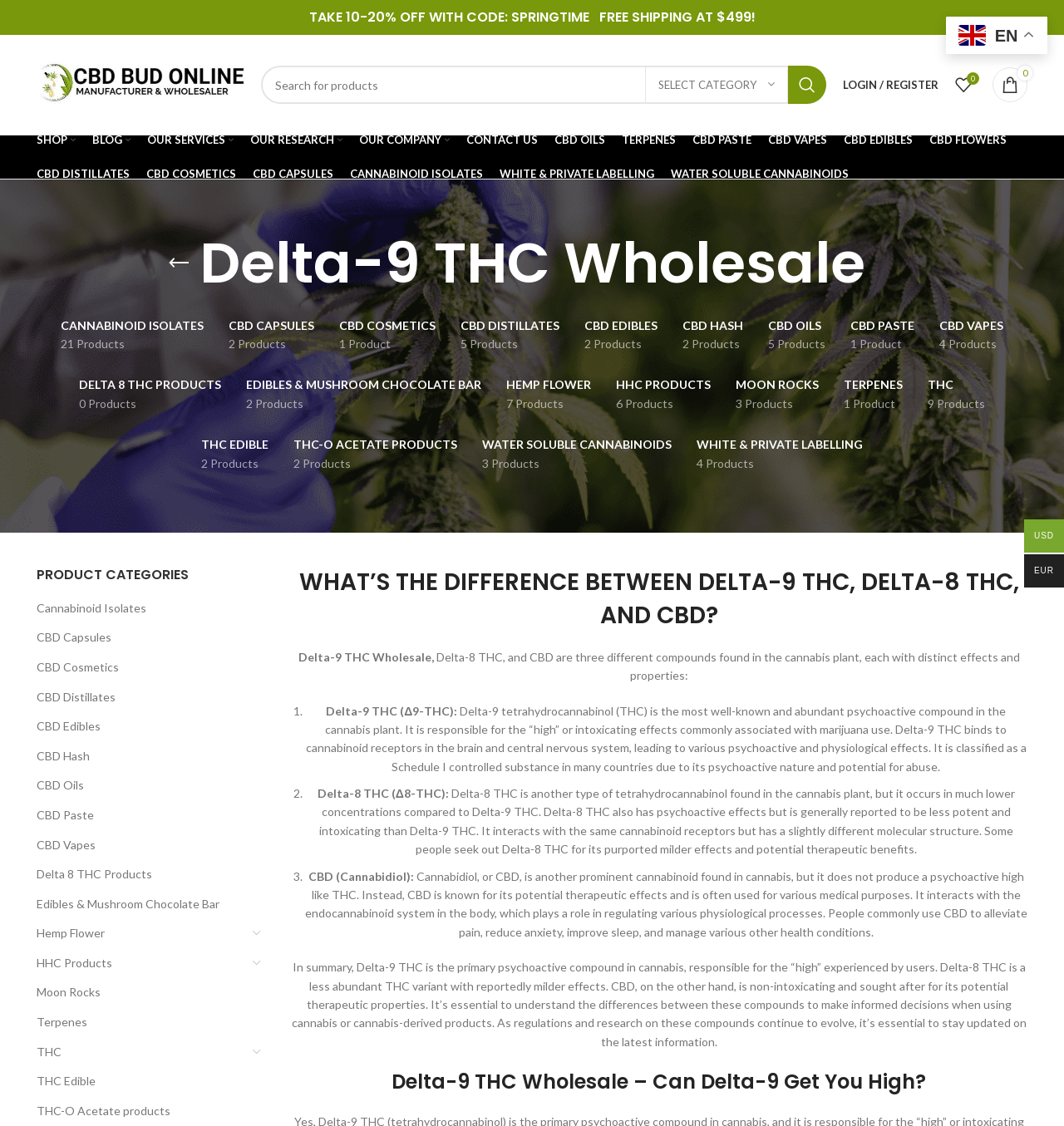Given the element description, predict the bounding box coordinates in the format (top-left x, top-left y, bottom-right x, bottom-right y), using floating point numbers between 0 and 1: Terpenes

[0.584, 0.11, 0.635, 0.139]